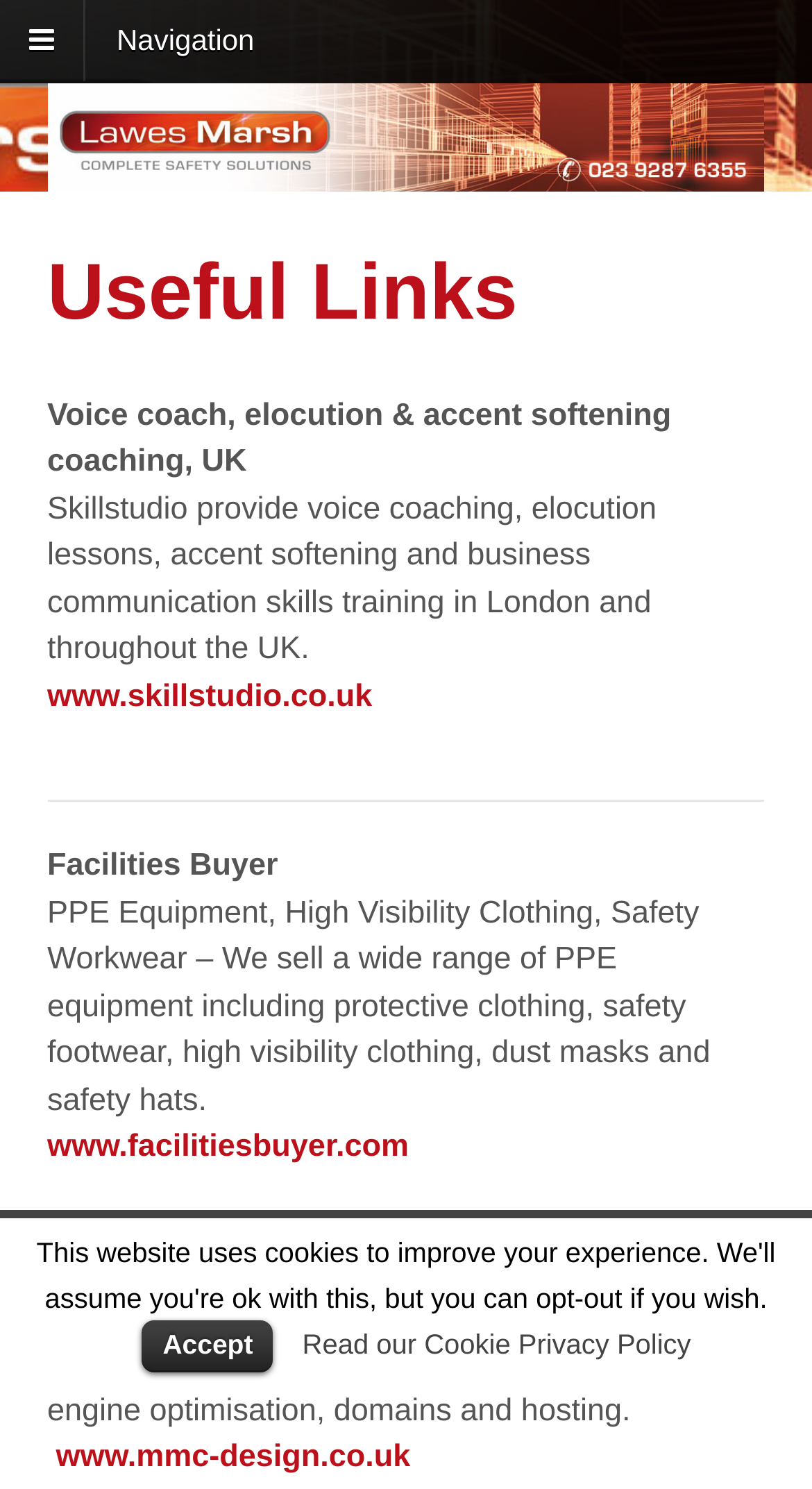What service does MMC Design provide?
Offer a detailed and exhaustive answer to the question.

I found the answer by reading the text 'For web design, ecommerce solutions, search engine optimisation, domains and hosting.' which suggests that MMC Design provides web design services among others.